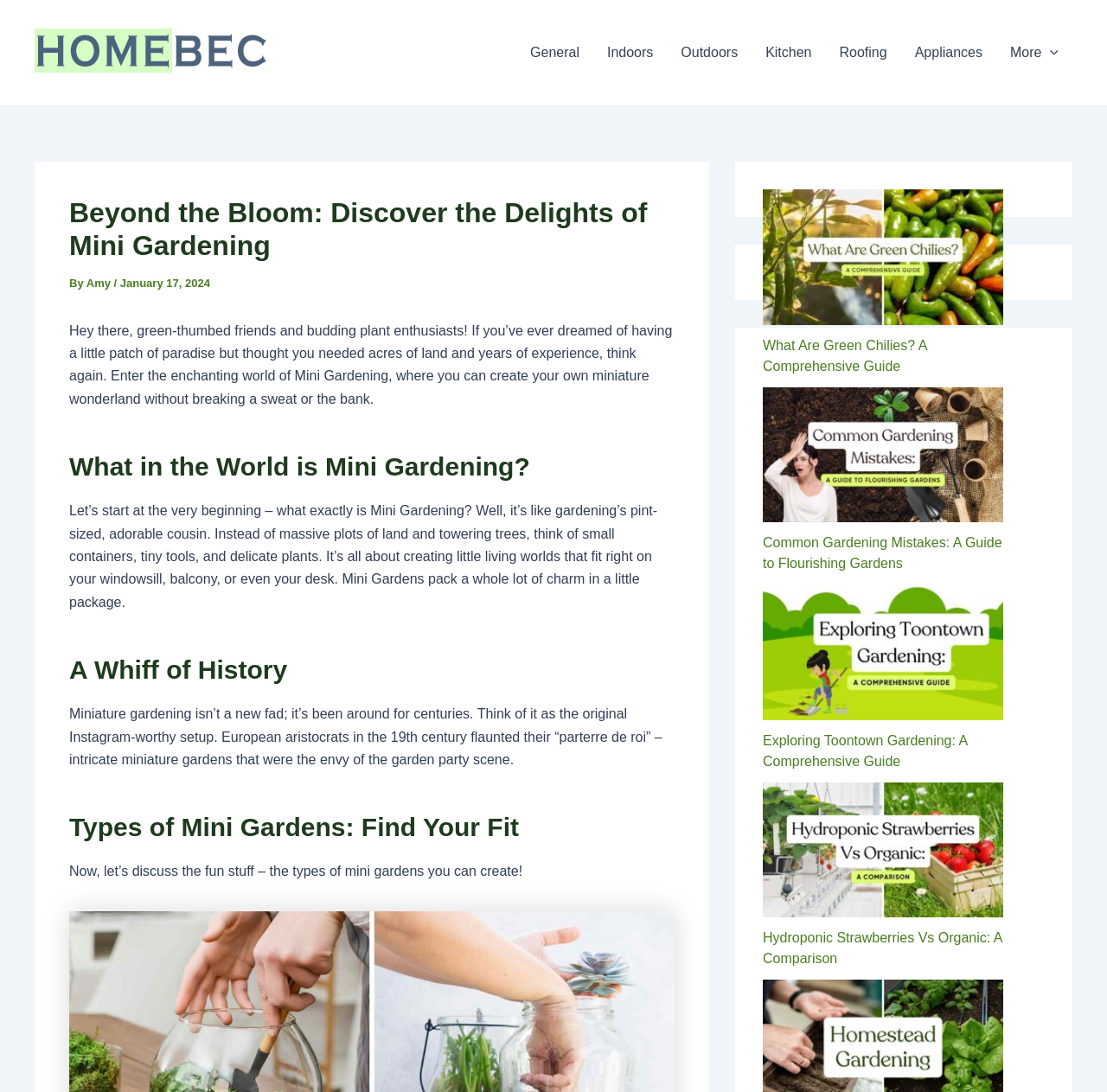What is the author's name of the article?
Please respond to the question with a detailed and thorough explanation.

I found the author's name 'Amy' mentioned in the header section of the webpage, along with the date 'January 17, 2024'.